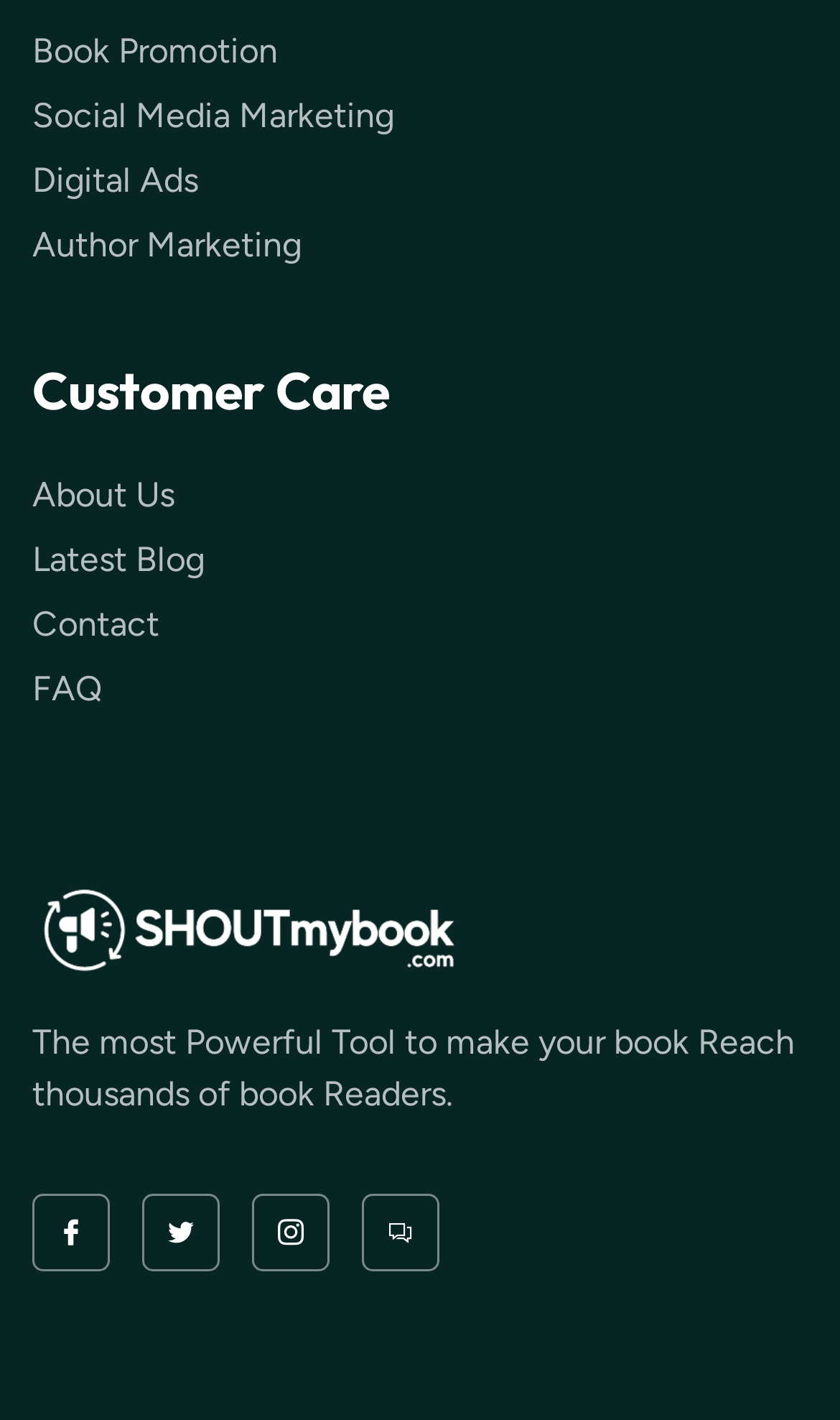Use a single word or phrase to answer this question: 
What is the theme of the latest blog?

Unknown